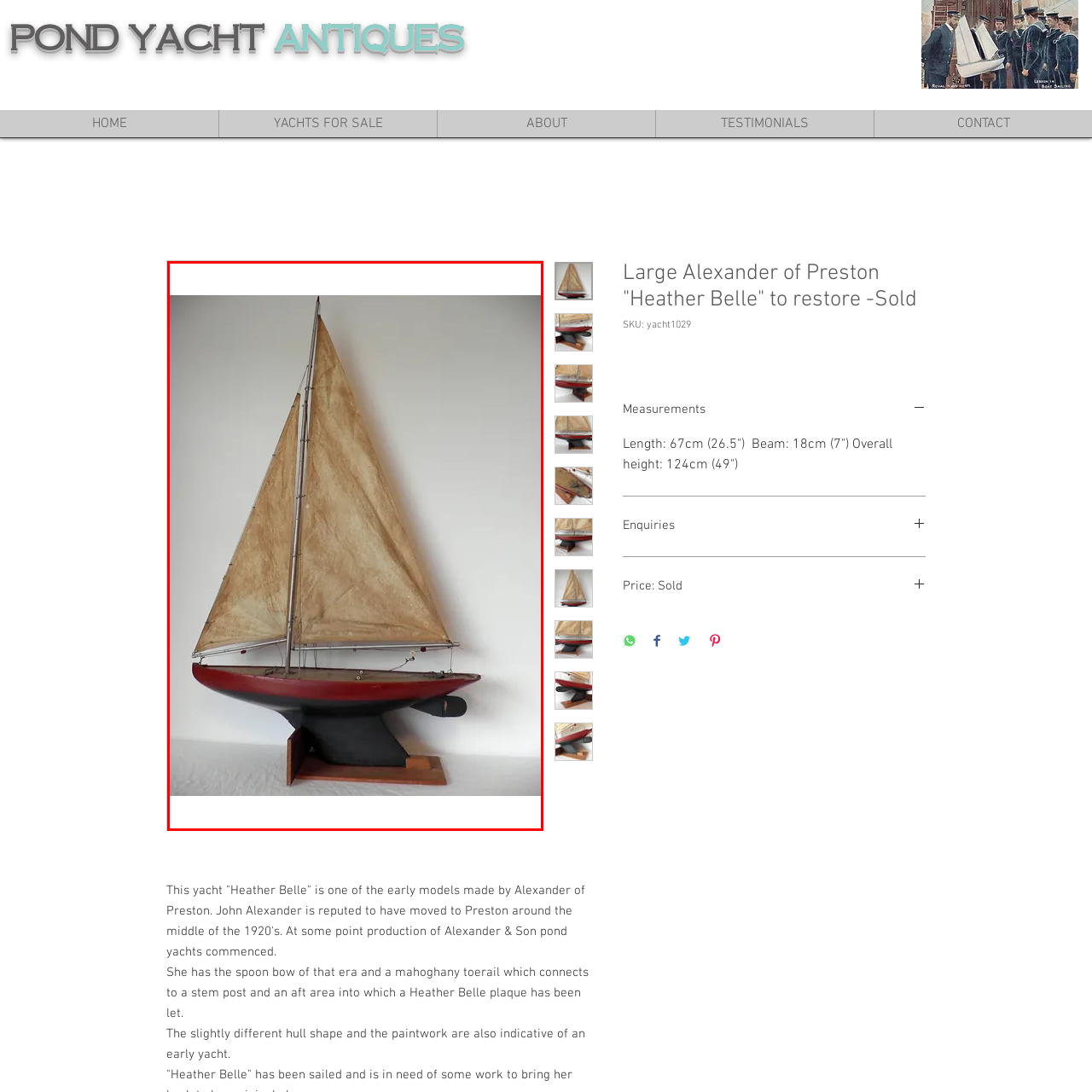What is the primary color of the hull?
Inspect the image enclosed by the red bounding box and respond with as much detail as possible.

The caption states that the hull is painted in a blend of deep red and black, highlighting the craftsmanship of its era, which suggests that these two colors are the primary colors of the hull.